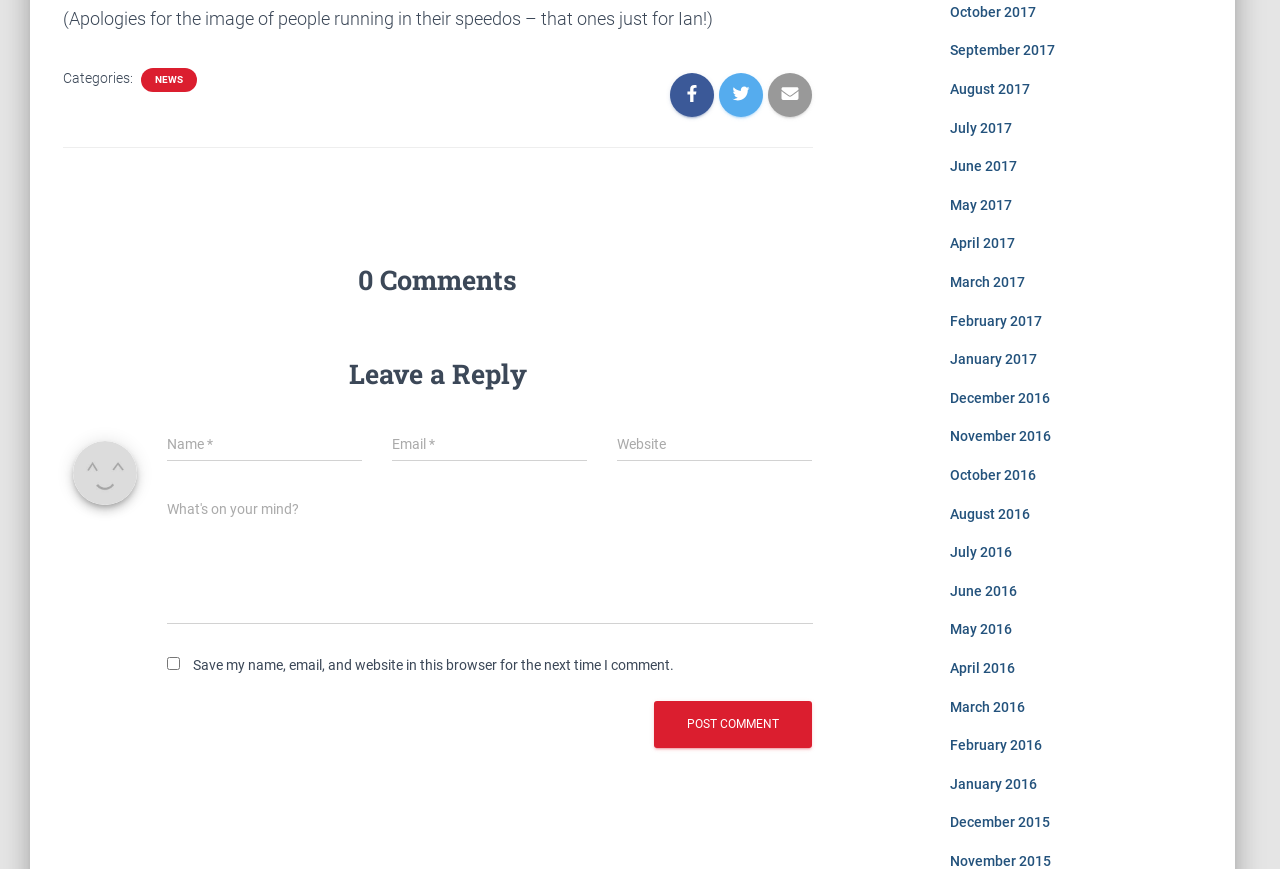What is the layout of the links on the right side?
Using the image as a reference, give an elaborate response to the question.

The links 'October 2017', 'September 2017', and so on, have similar y1 and y2 coordinates, but increasing x1 and x2 coordinates, suggesting that they are arranged in a vertical list on the right side of the webpage.